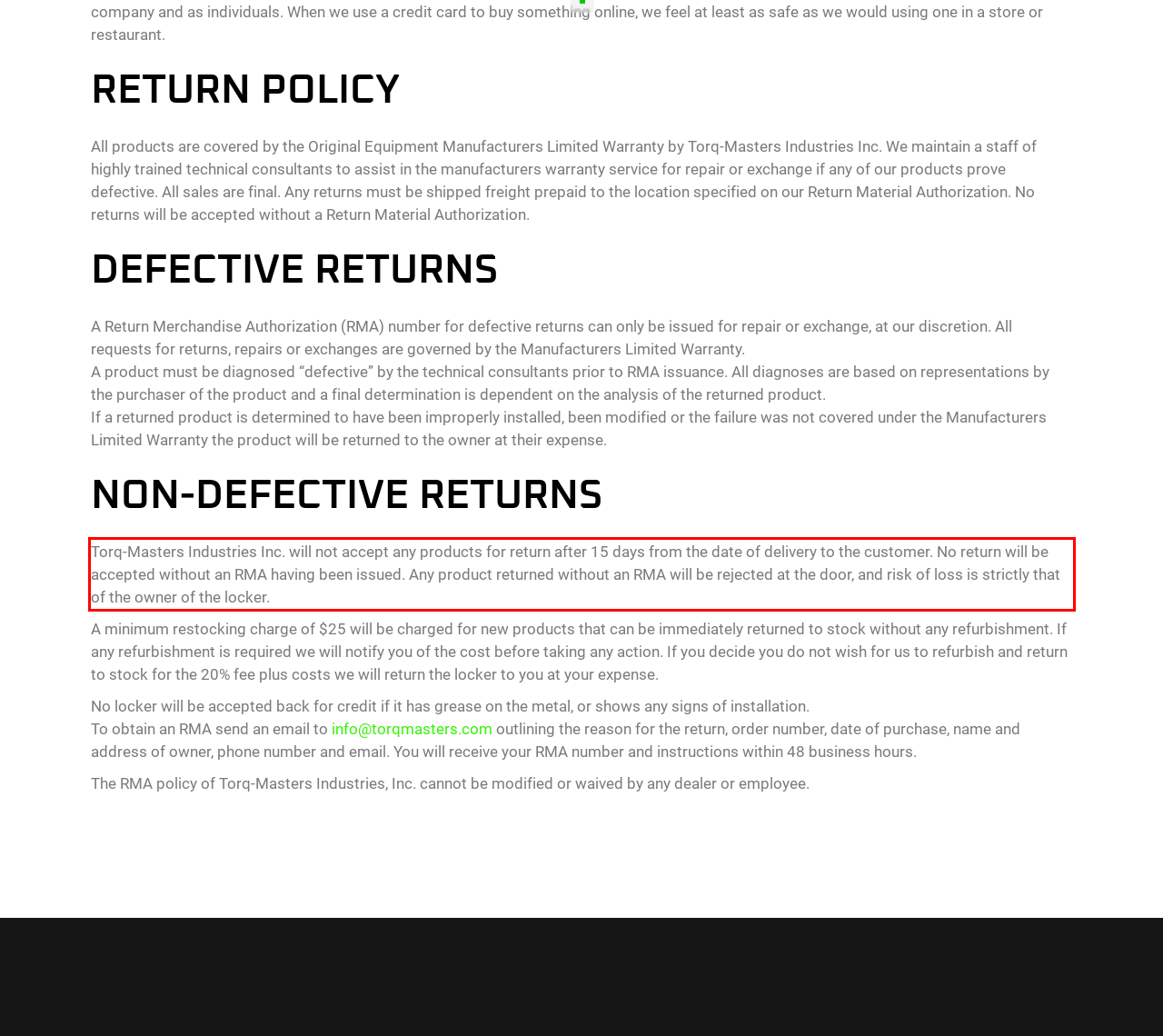With the given screenshot of a webpage, locate the red rectangle bounding box and extract the text content using OCR.

Torq-Masters Industries Inc. will not accept any products for return after 15 days from the date of delivery to the customer. No return will be accepted without an RMA having been issued. Any product returned without an RMA will be rejected at the door, and risk of loss is strictly that of the owner of the locker.